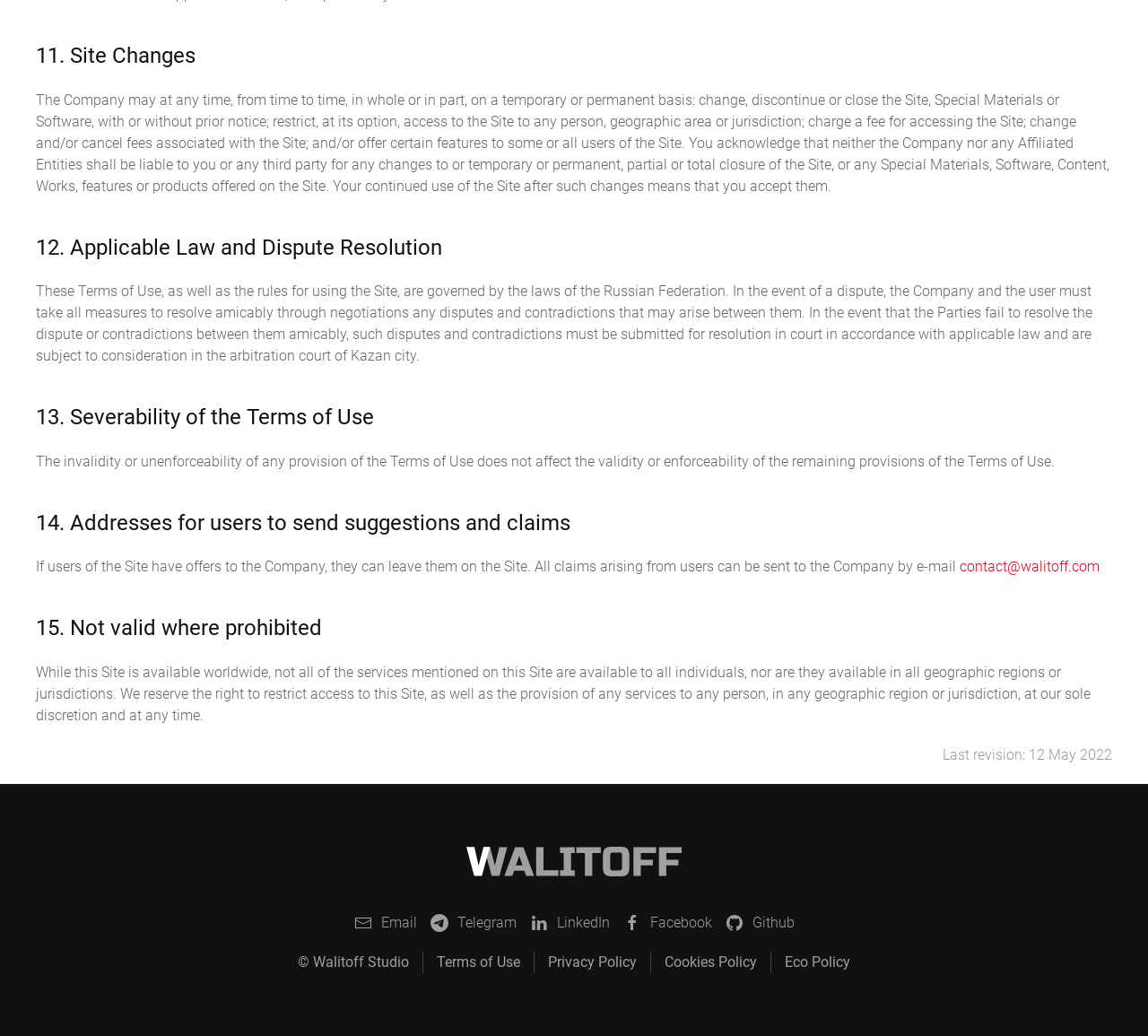Provide your answer in one word or a succinct phrase for the question: 
What is the last revision date of the Terms of Use?

12 May 2022